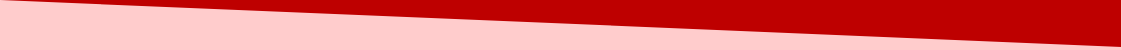Elaborate on all the features and components visible in the image.

The image features a dynamic design element that employs a gradient interface, transitioning from a vibrant red color at the top to a softer pink hue at the bottom. This visual transition adds an engaging and modern touch, complementing the serious subject matter discussed in the surrounding text about electrical safety, particularly the significance of arc flash studies. The overall layout enhances the readability of the accompanying content regarding safety standards and best practices in the electrical engineering field, providing a professional and informative aesthetic.